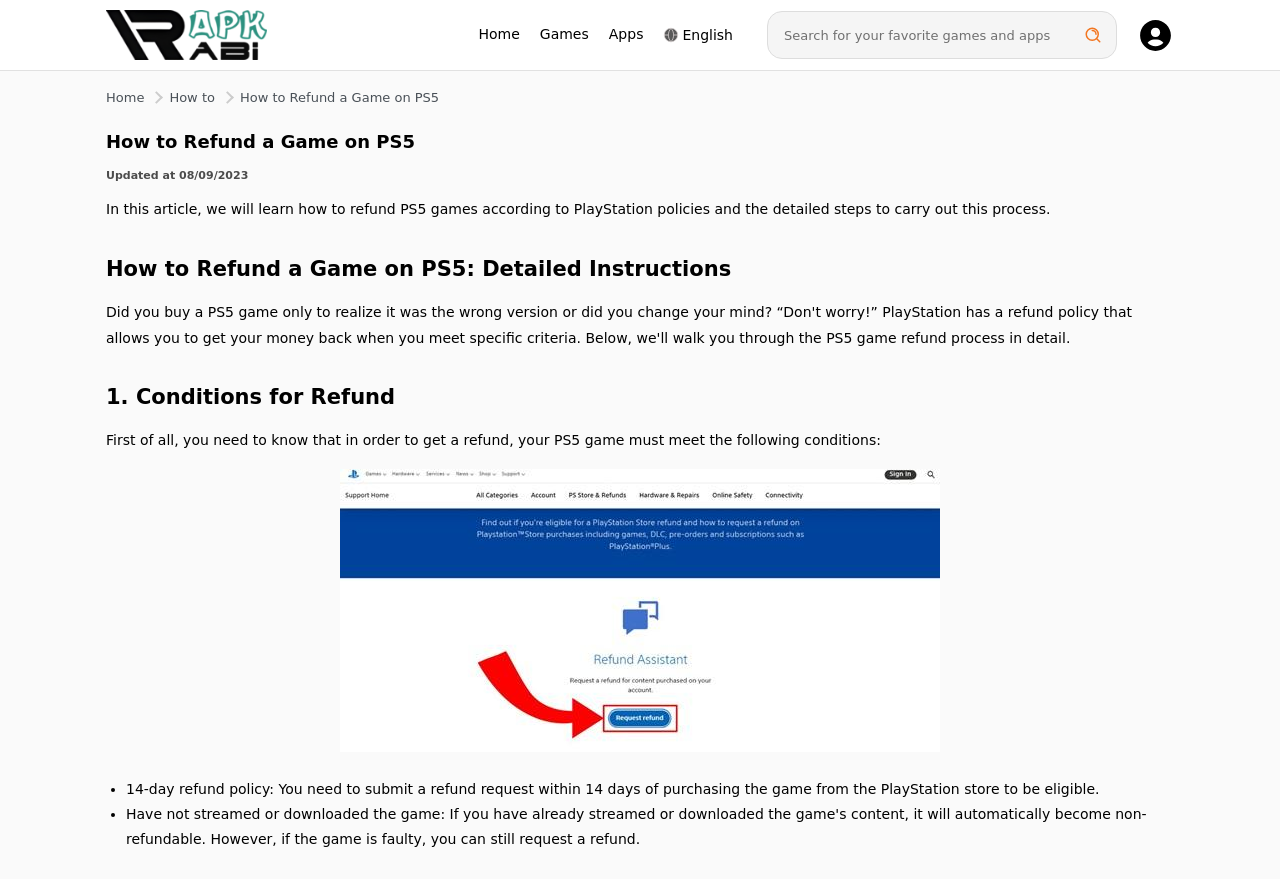Carefully examine the image and provide an in-depth answer to the question: What is the language of the webpage?

The language of the webpage is English, as indicated by the language selection option at the top right corner of the webpage, which is set to 'English'.